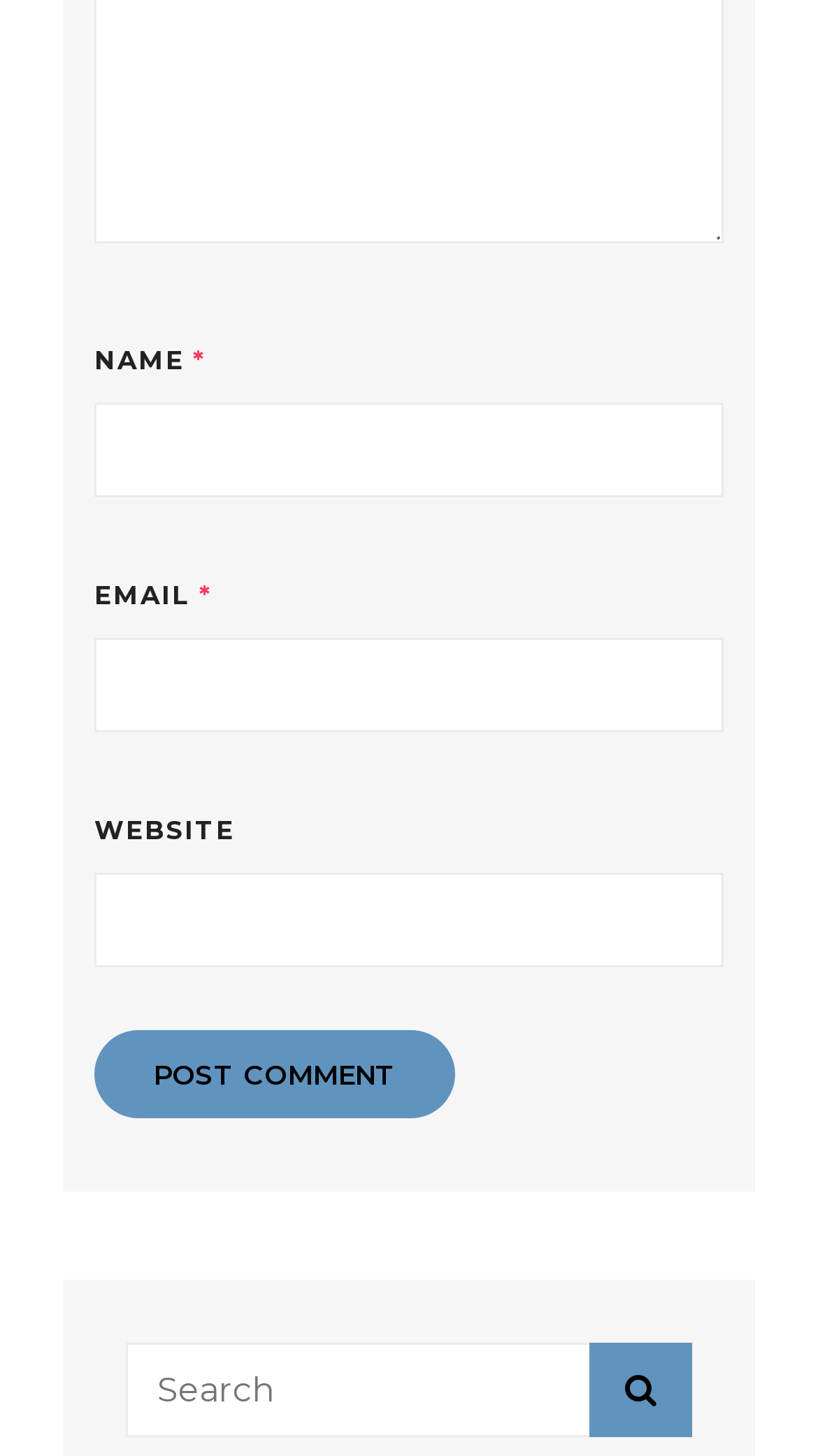Reply to the question with a single word or phrase:
What is the function of the 'Search for:' button?

To search